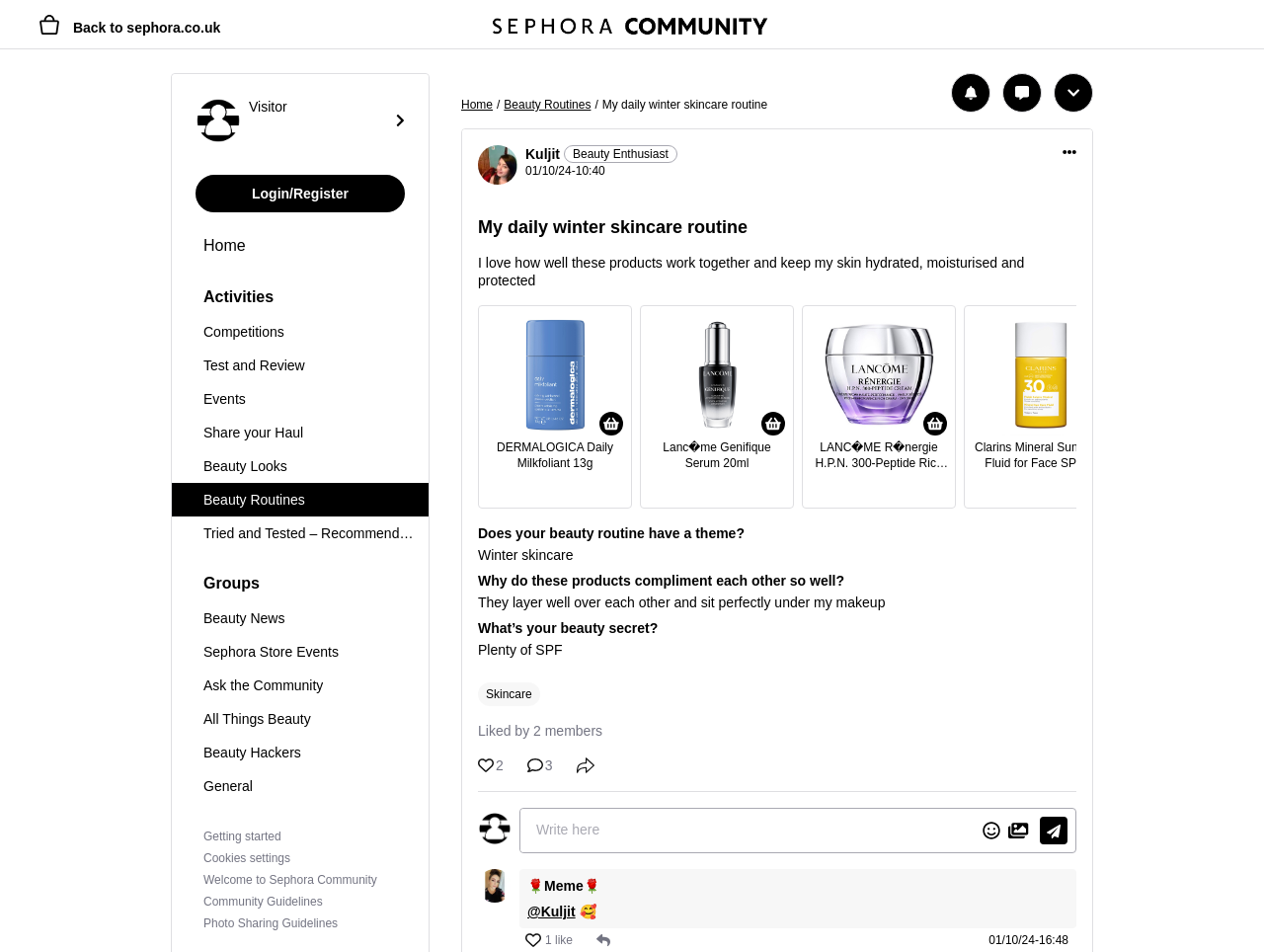How many likes does the post have?
Examine the image and give a concise answer in one word or a short phrase.

1